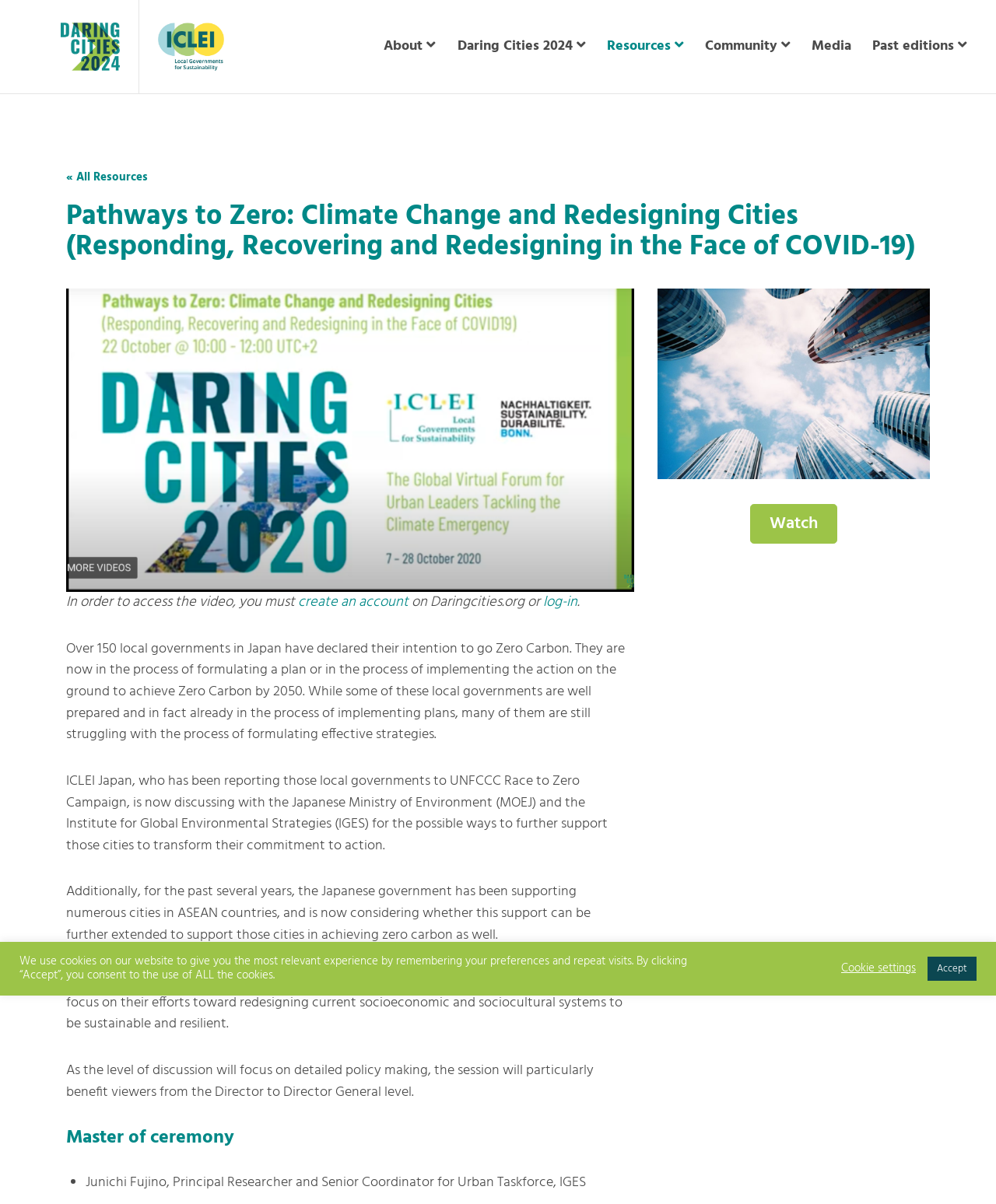Locate the UI element described by Terms of Use and provide its bounding box coordinates. Use the format (top-left x, top-left y, bottom-right x, bottom-right y) with all values as floating point numbers between 0 and 1.

None